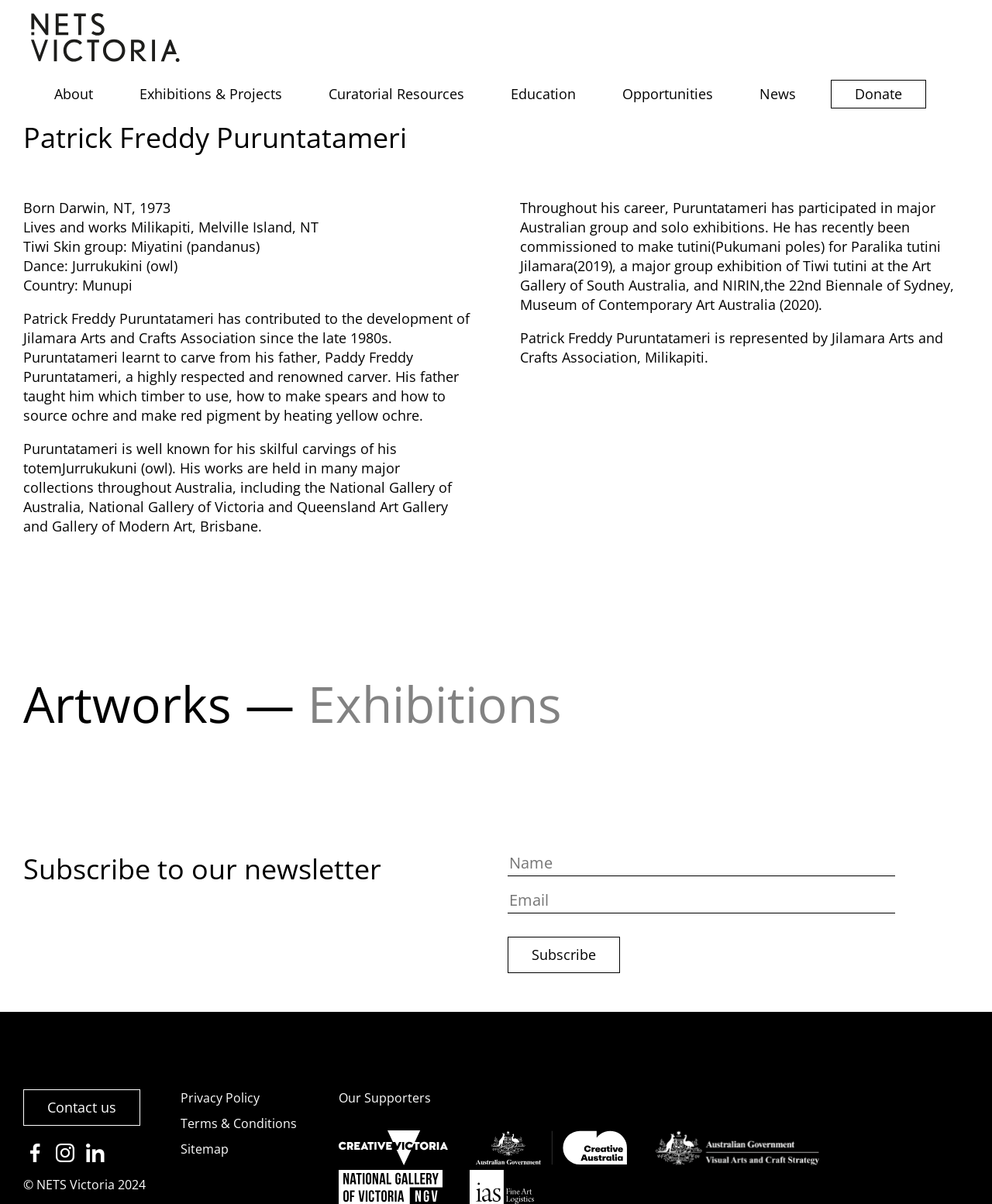Please give a concise answer to this question using a single word or phrase: 
What is the purpose of the textbox at the bottom of the page?

Subscribe to newsletter